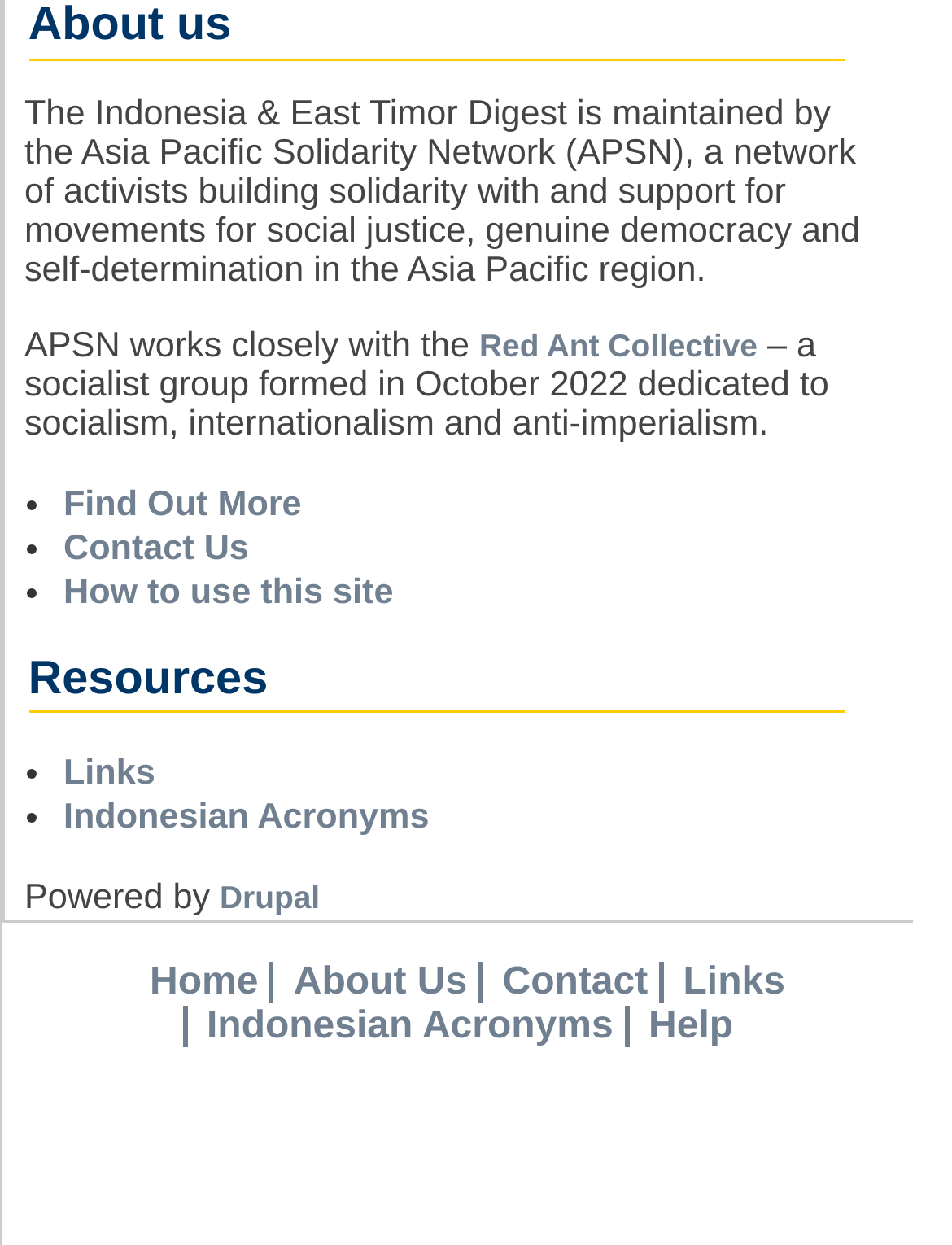What is the name of the network maintaining this digest?
Use the image to answer the question with a single word or phrase.

Asia Pacific Solidarity Network